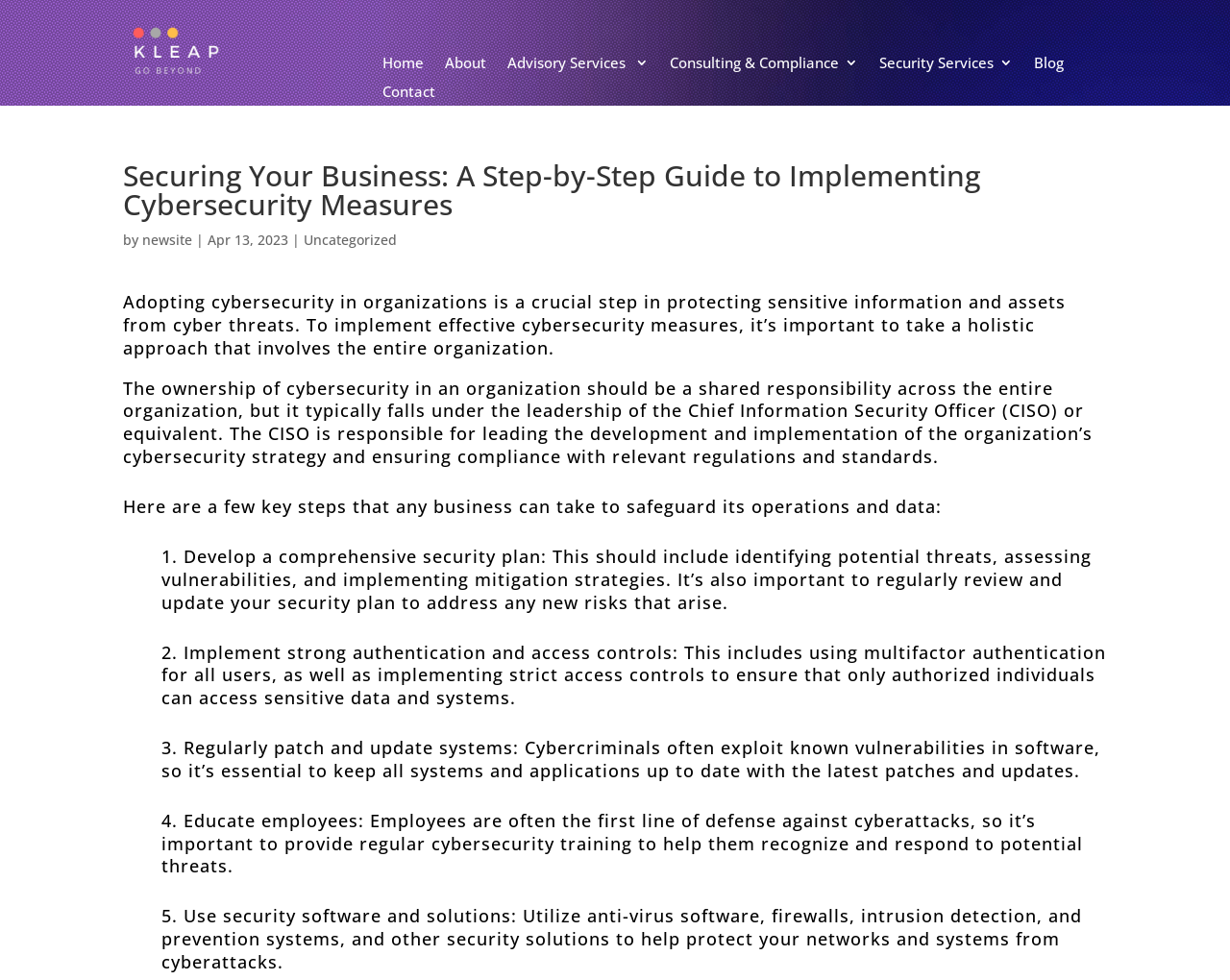Based on the element description "Uncategorized", predict the bounding box coordinates of the UI element.

[0.247, 0.235, 0.323, 0.254]